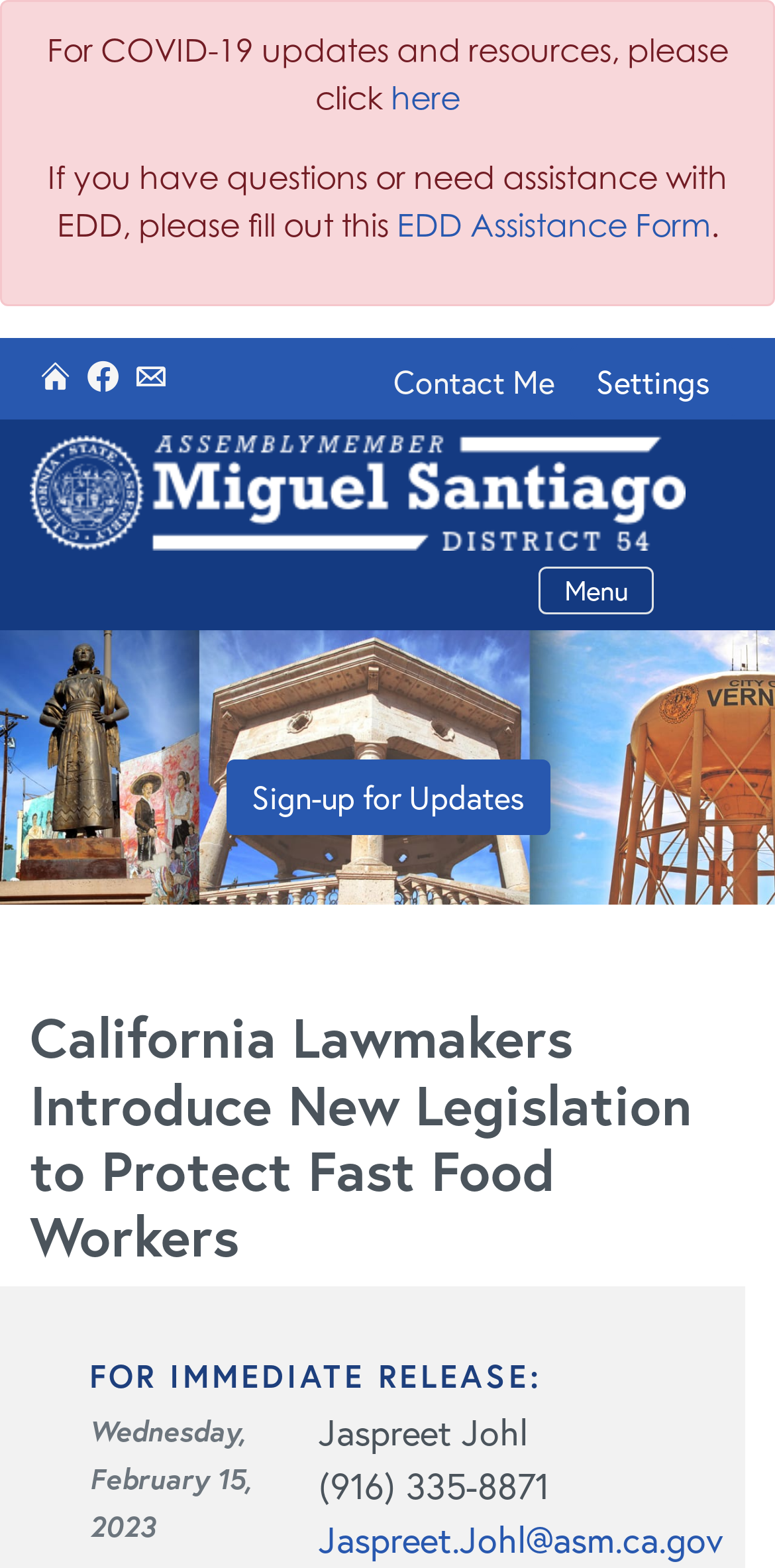Provide your answer to the question using just one word or phrase: What is the topic of the press release?

Fast Food Workers